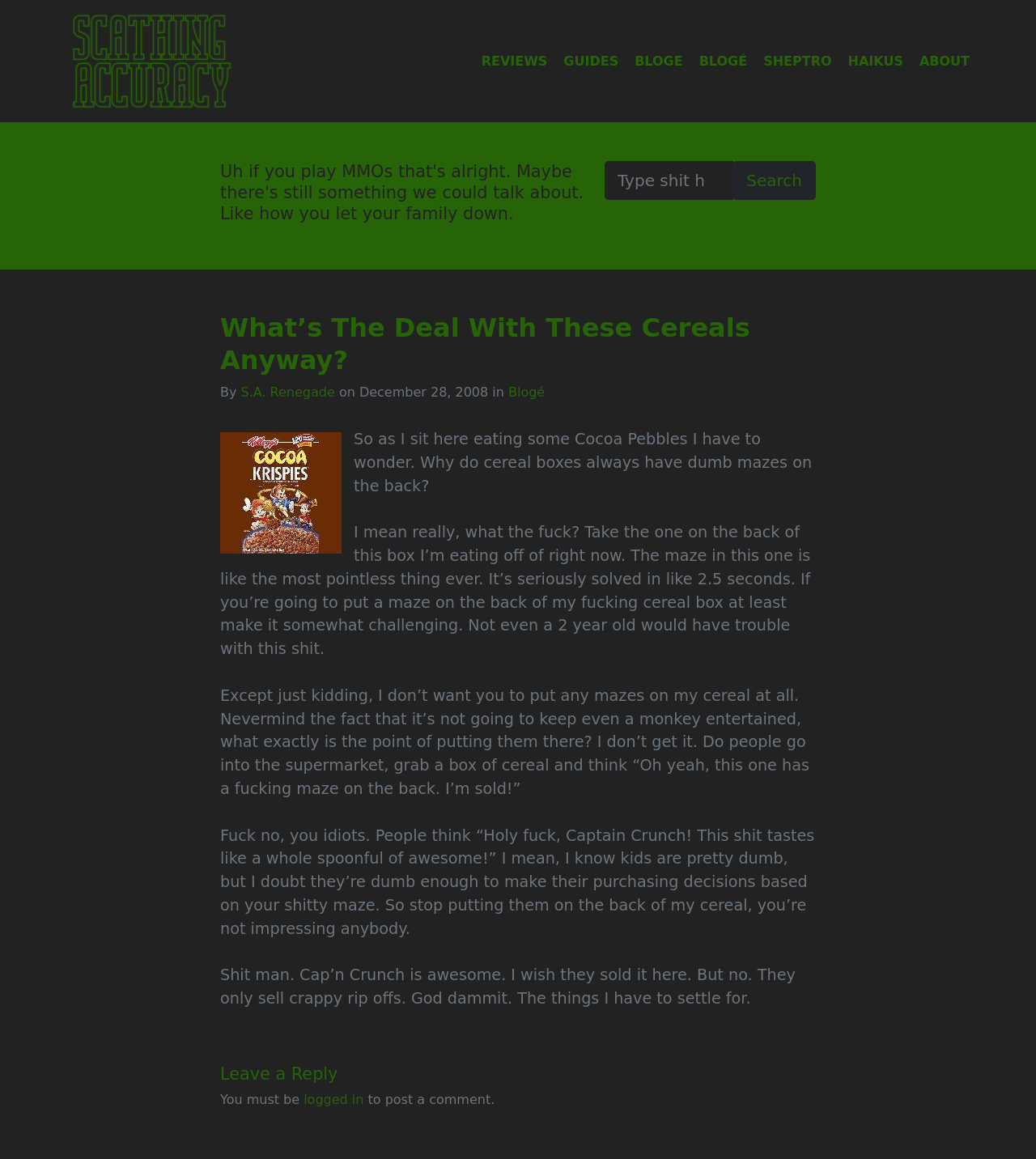What is the name of the author of this blog post?
Deliver a detailed and extensive answer to the question.

I found the author's name by looking at the header section of the webpage, where it says 'By S.A. Renegade on December 28, 2008 in Blogé'.